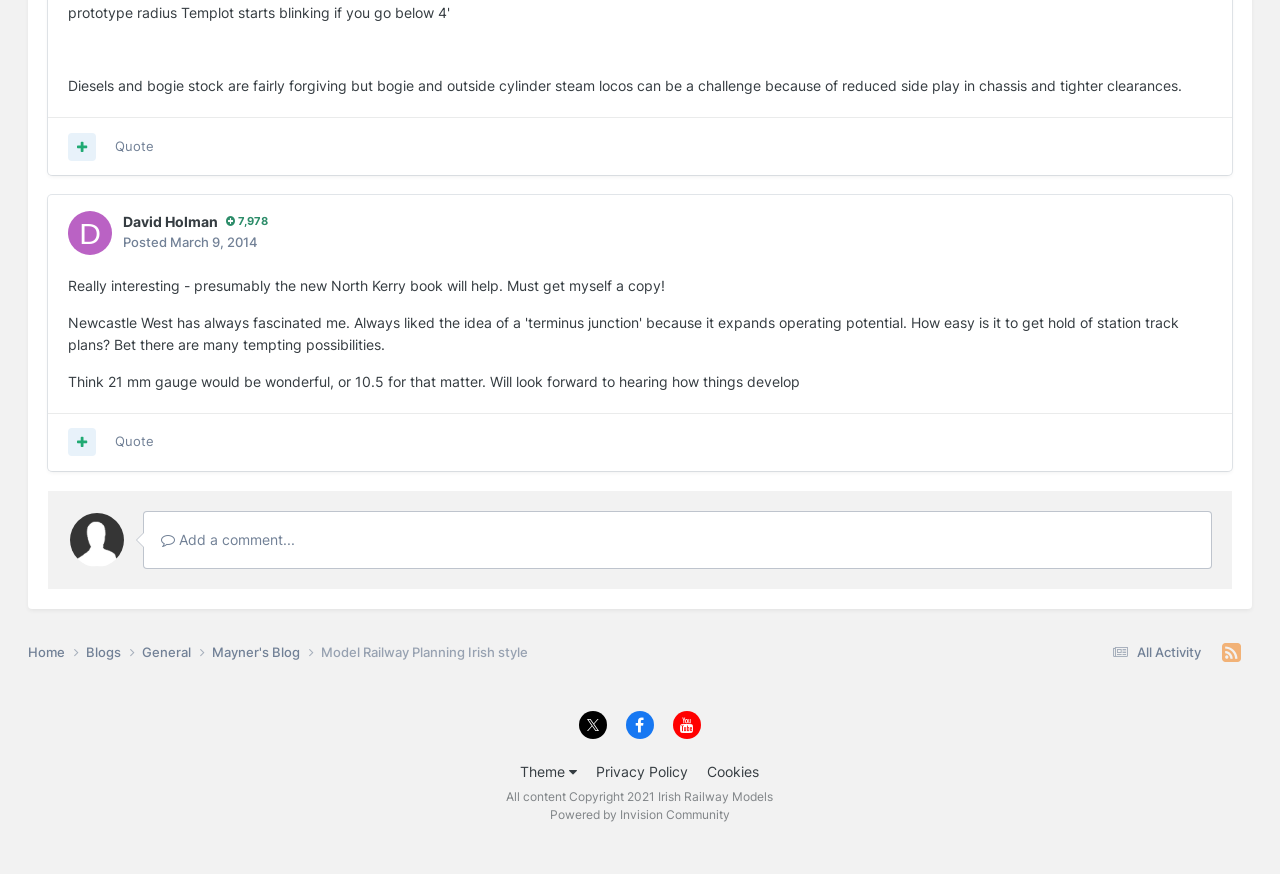Please identify the bounding box coordinates of the clickable area that will allow you to execute the instruction: "View all activity".

[0.864, 0.737, 0.938, 0.755]